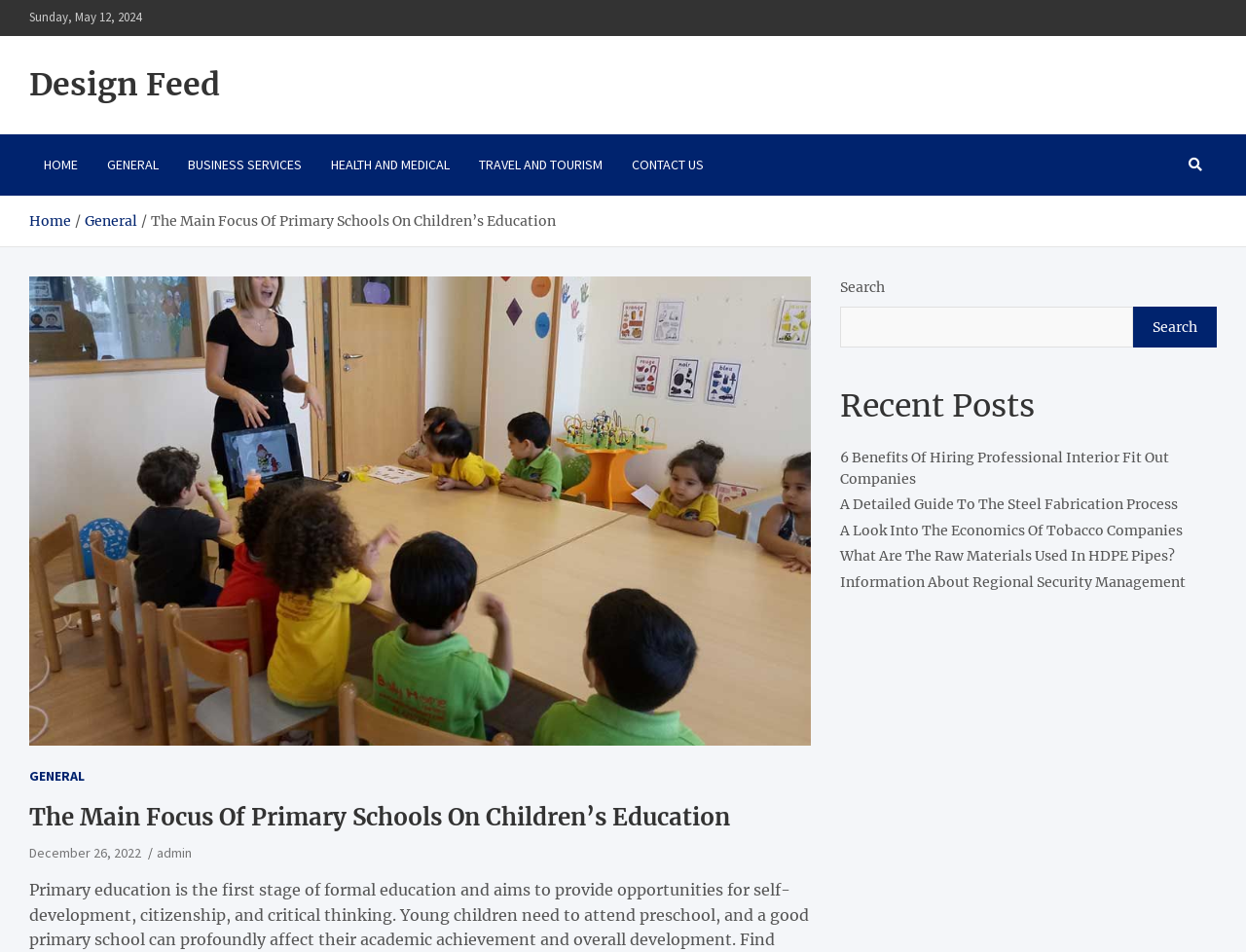Can you find the bounding box coordinates for the UI element given this description: "Contact us"? Provide the coordinates as four float numbers between 0 and 1: [left, top, right, bottom].

[0.495, 0.142, 0.577, 0.205]